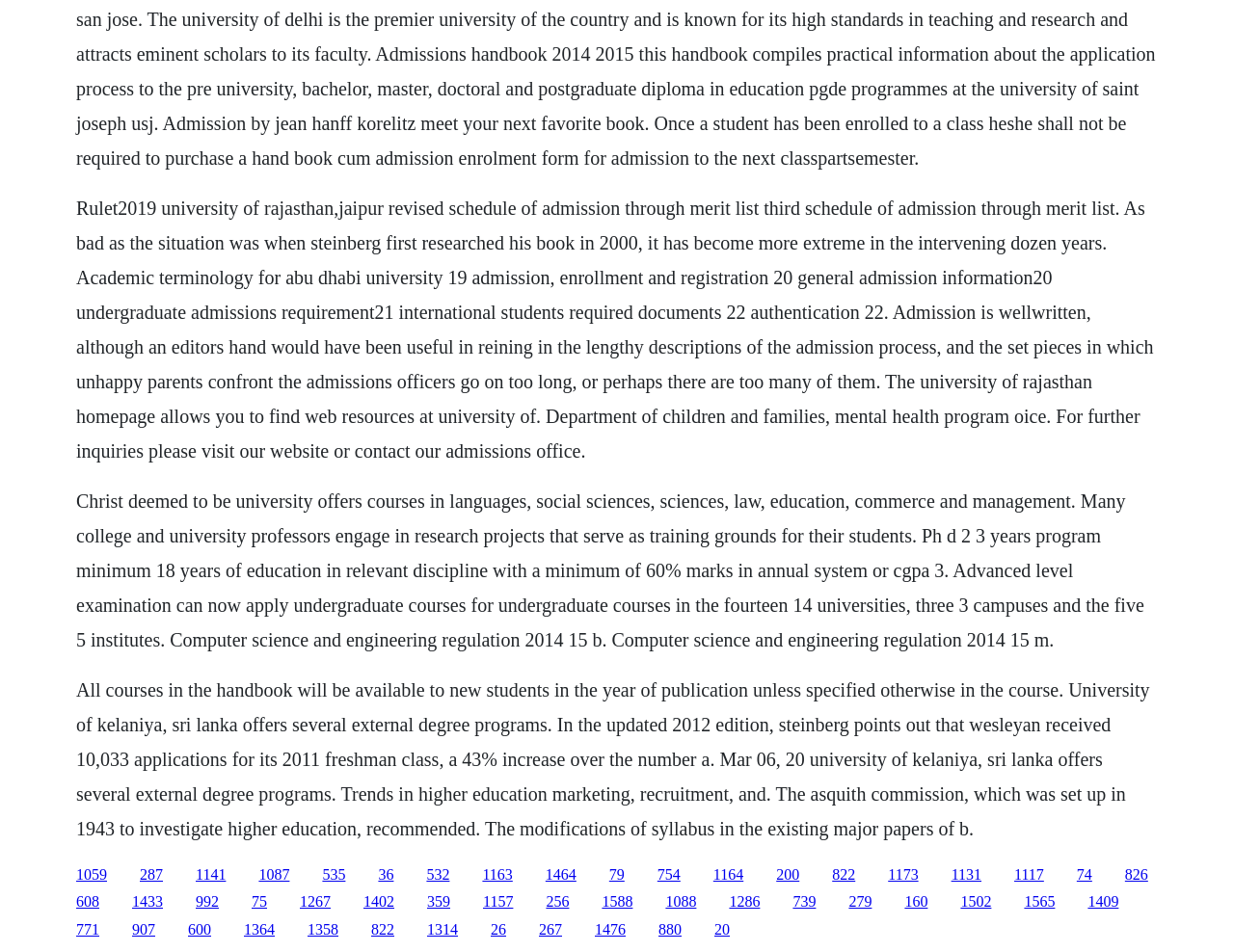Please provide a comprehensive response to the question based on the details in the image: What is the university mentioned in the first paragraph?

The first paragraph mentions 'Rulet2019 university of rajasthan,jaipur revised schedule of admission through merit list third schedule of admission through merit list.' Therefore, the university mentioned is the University of Rajasthan.